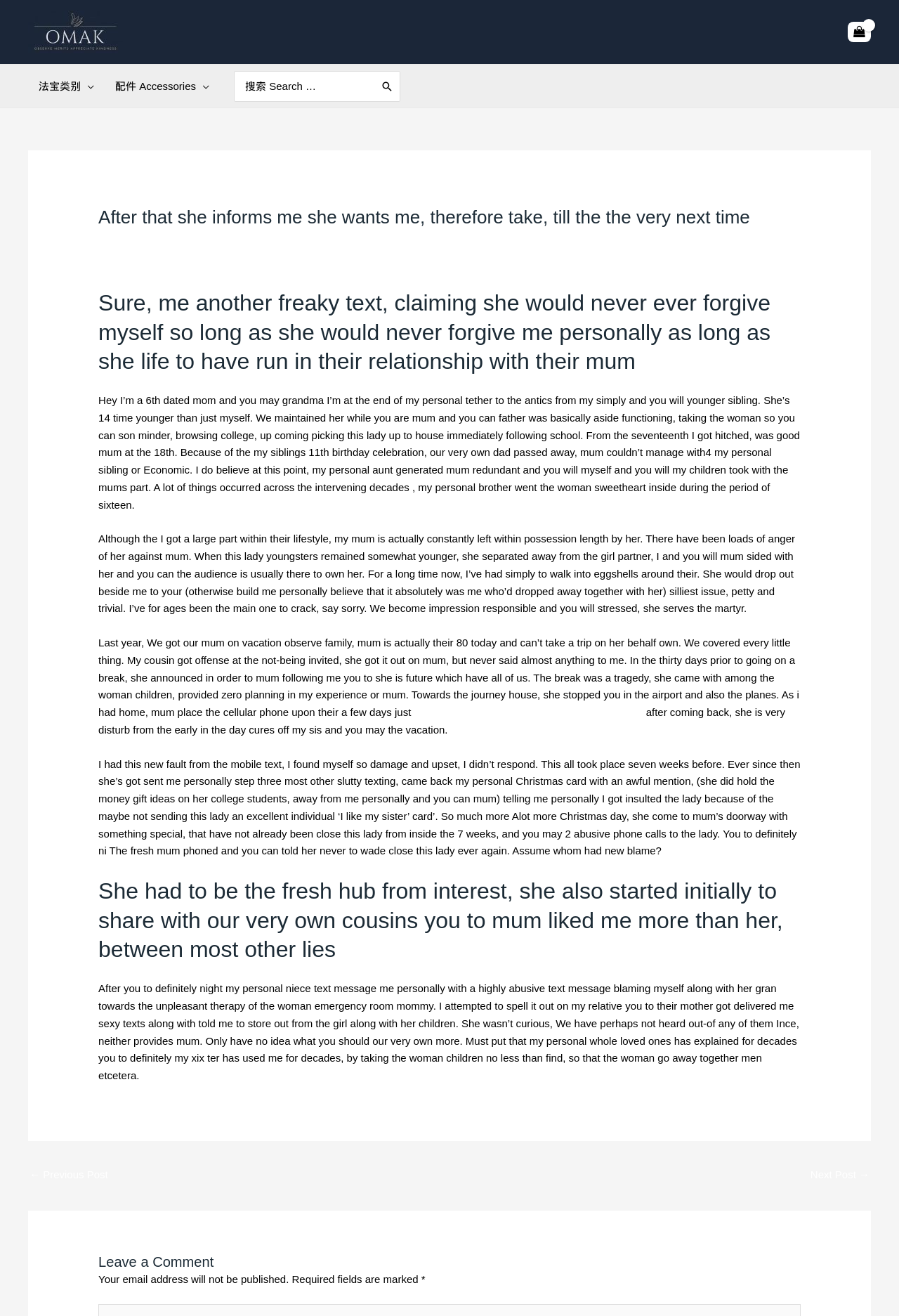What is the 'Post navigation' section for?
Provide a detailed answer to the question using information from the image.

The 'Post navigation' section is located at the bottom of the webpage, and it provides links to other posts or articles on the website. This allows users to easily navigate to other related content or to find more information on a specific topic.